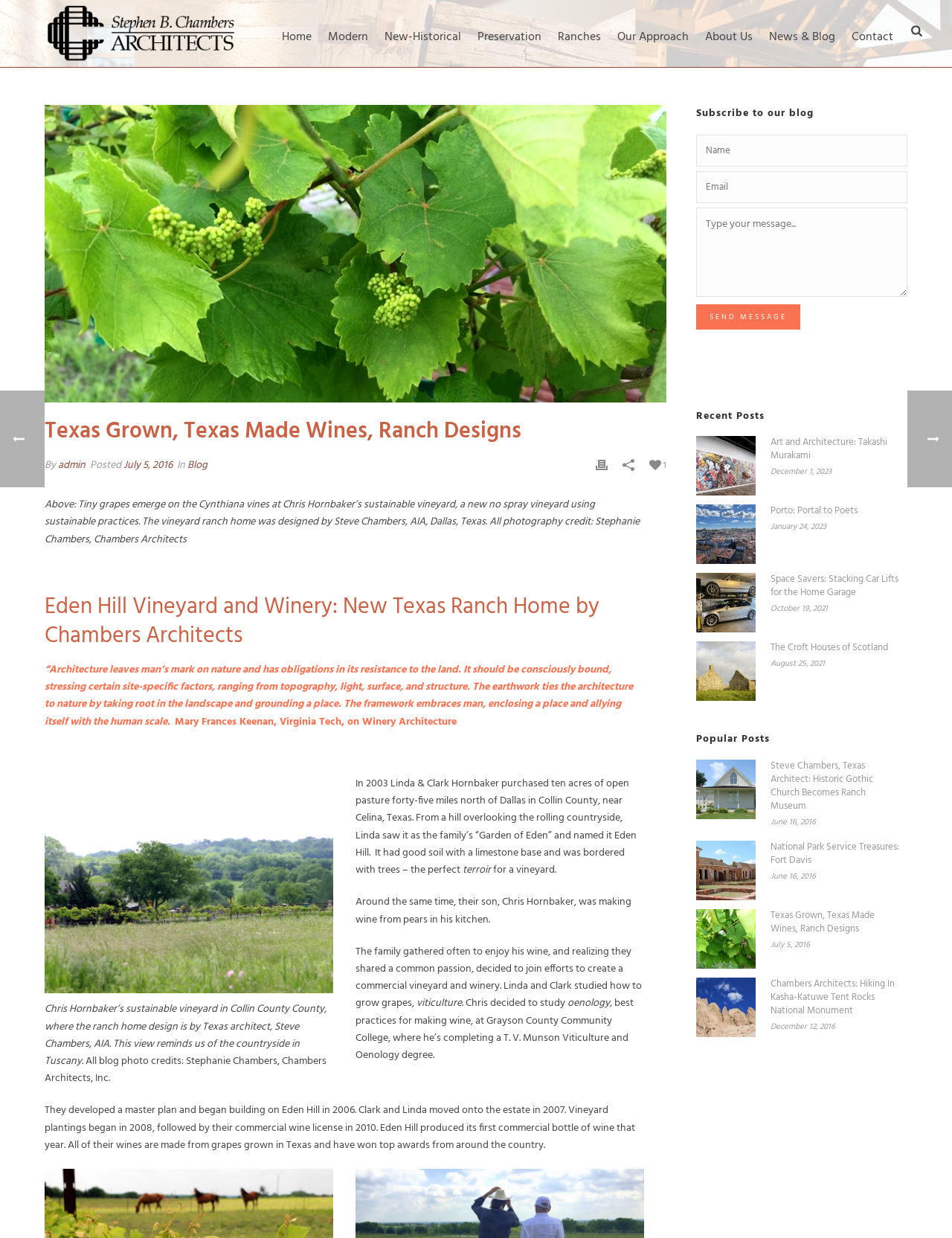Find the bounding box coordinates for the area you need to click to carry out the instruction: "Click the 'Home' link". The coordinates should be four float numbers between 0 and 1, indicated as [left, top, right, bottom].

[0.288, 0.0, 0.336, 0.054]